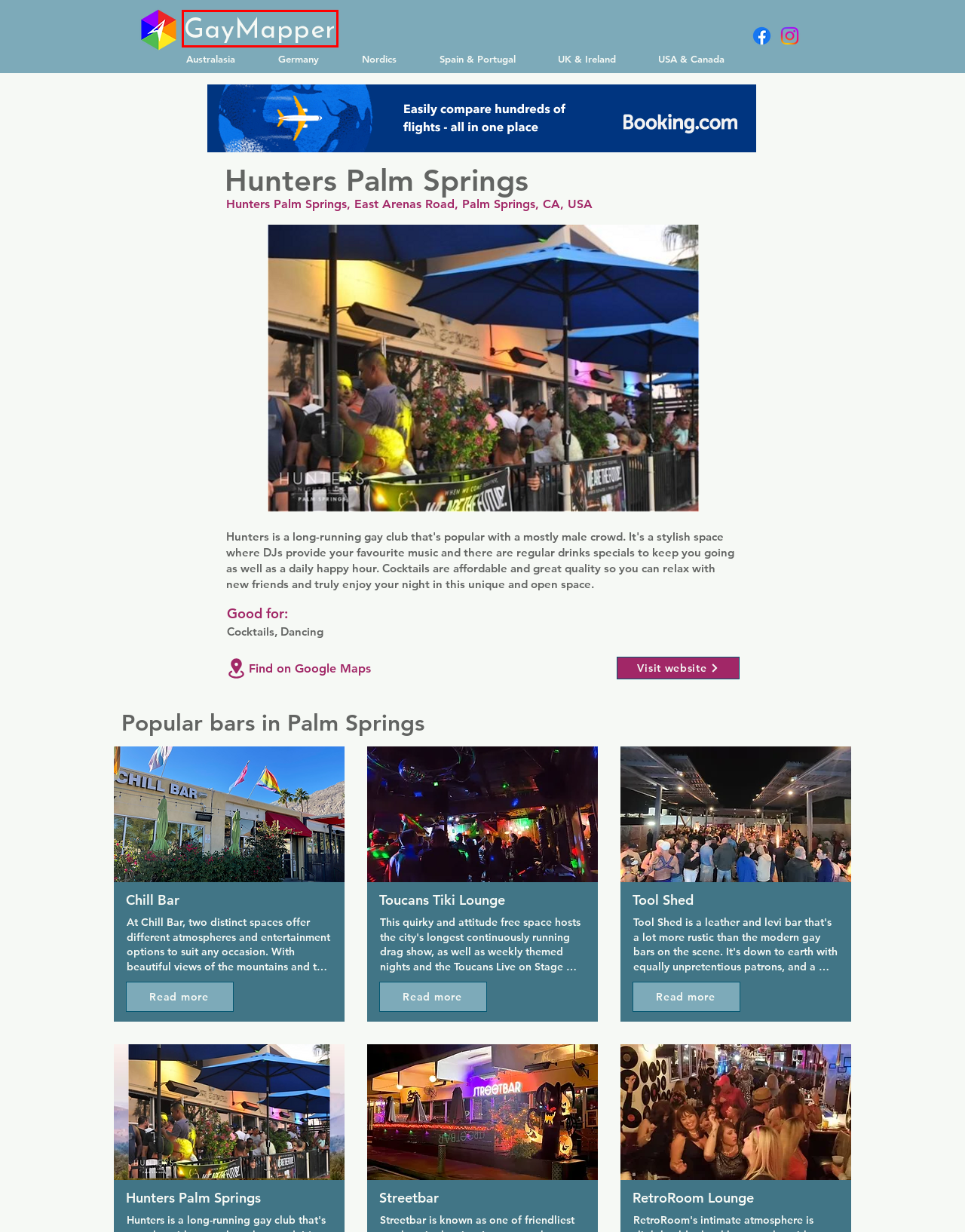Review the screenshot of a webpage that includes a red bounding box. Choose the webpage description that best matches the new webpage displayed after clicking the element within the bounding box. Here are the candidates:
A. Hunters Palm Springs - Arenas, Palm Springs, CA
B. Streetbar gay bar in Palm Springs | GayMapper
C. Tool Shed gay cruising bar in Palm Springs | GayMapper
D. Chill Bar gay bar in Palm Springs | GayMapper
E. Gay and gay friendly hotels in Palm Springs | GayMapper
F. RetroRoom Lounge gay bar in Palm Springs | GayMapper
G. GayMapper | 2024 Gay travel guides, gay bars and hotels
H. Toucans Tiki Lounge gay bar in Palm Springs | GayMapper

G